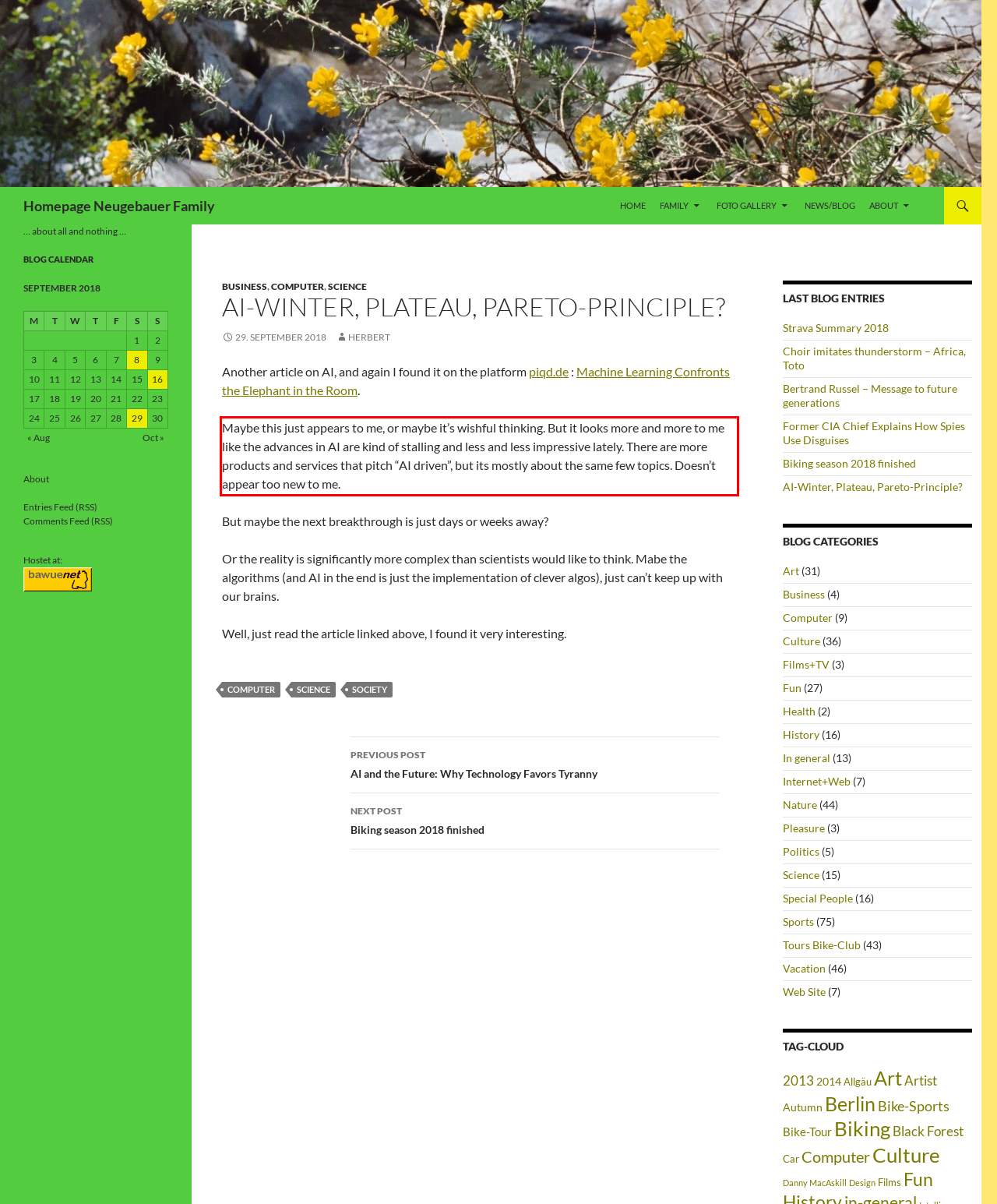Using OCR, extract the text content found within the red bounding box in the given webpage screenshot.

Maybe this just appears to me, or maybe it’s wishful thinking. But it looks more and more to me like the advances in AI are kind of stalling and less and less impressive lately. There are more products and services that pitch “AI driven”, but its mostly about the same few topics. Doesn’t appear too new to me.